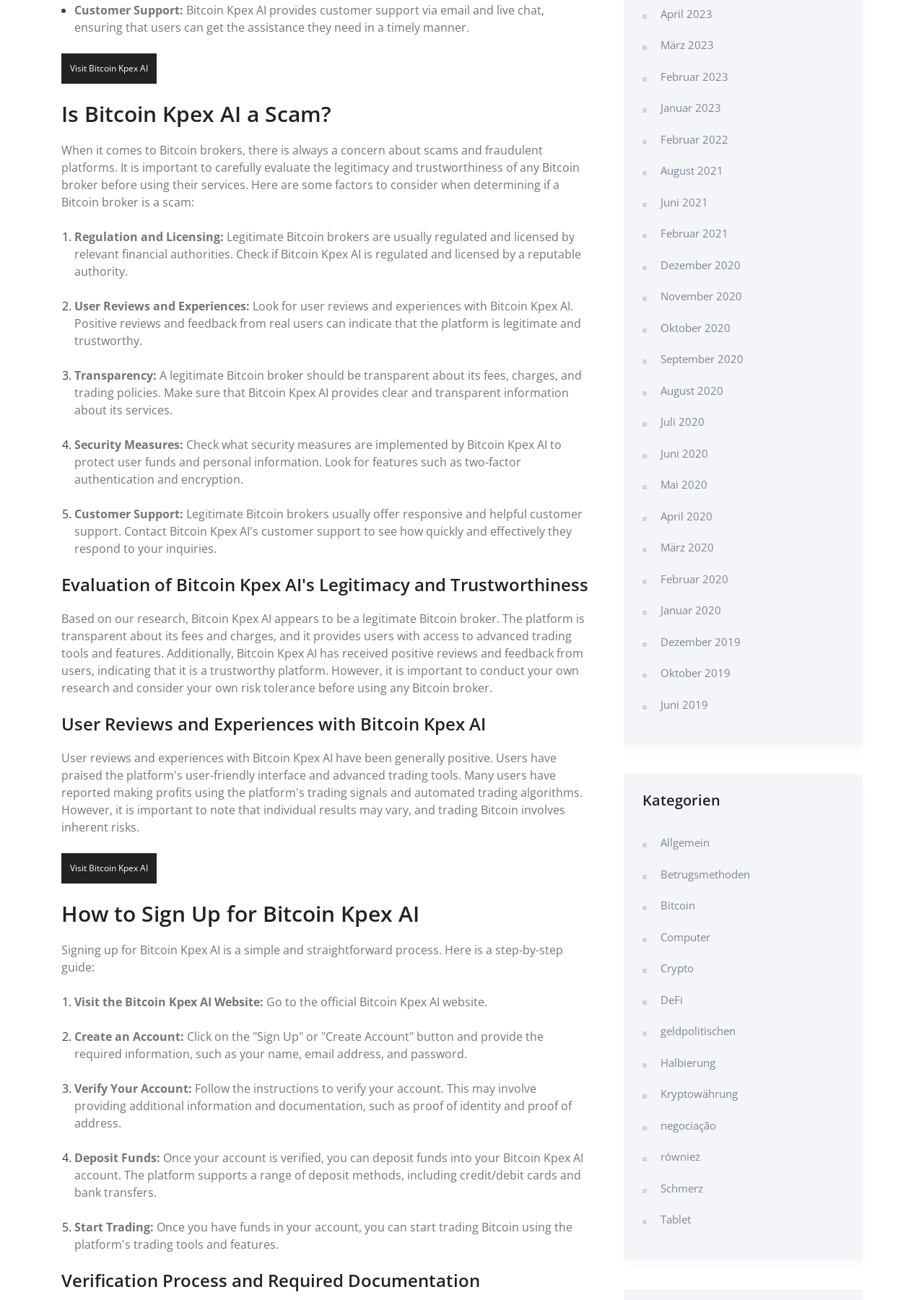Please specify the bounding box coordinates of the area that should be clicked to accomplish the following instruction: "Read the article 'Ink and Ocean: The Ultimate Tattoo Experience on Virgin Voyages'". The coordinates should consist of four float numbers between 0 and 1, i.e., [left, top, right, bottom].

None